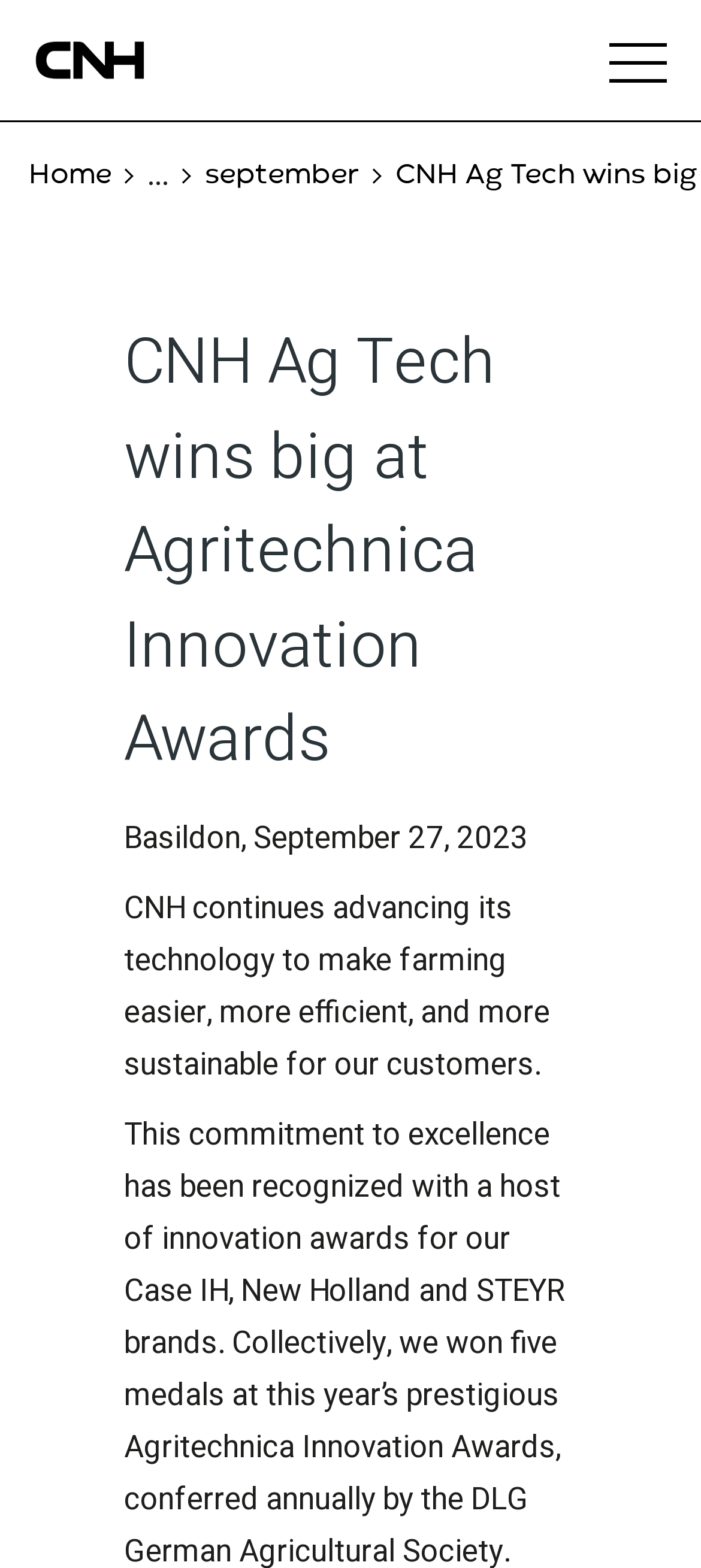What is the date of the news article?
Answer the question with as much detail as you can, using the image as a reference.

The webpage has a static text that says 'Basildon, September 27, 2023', which indicates the date of the news article.